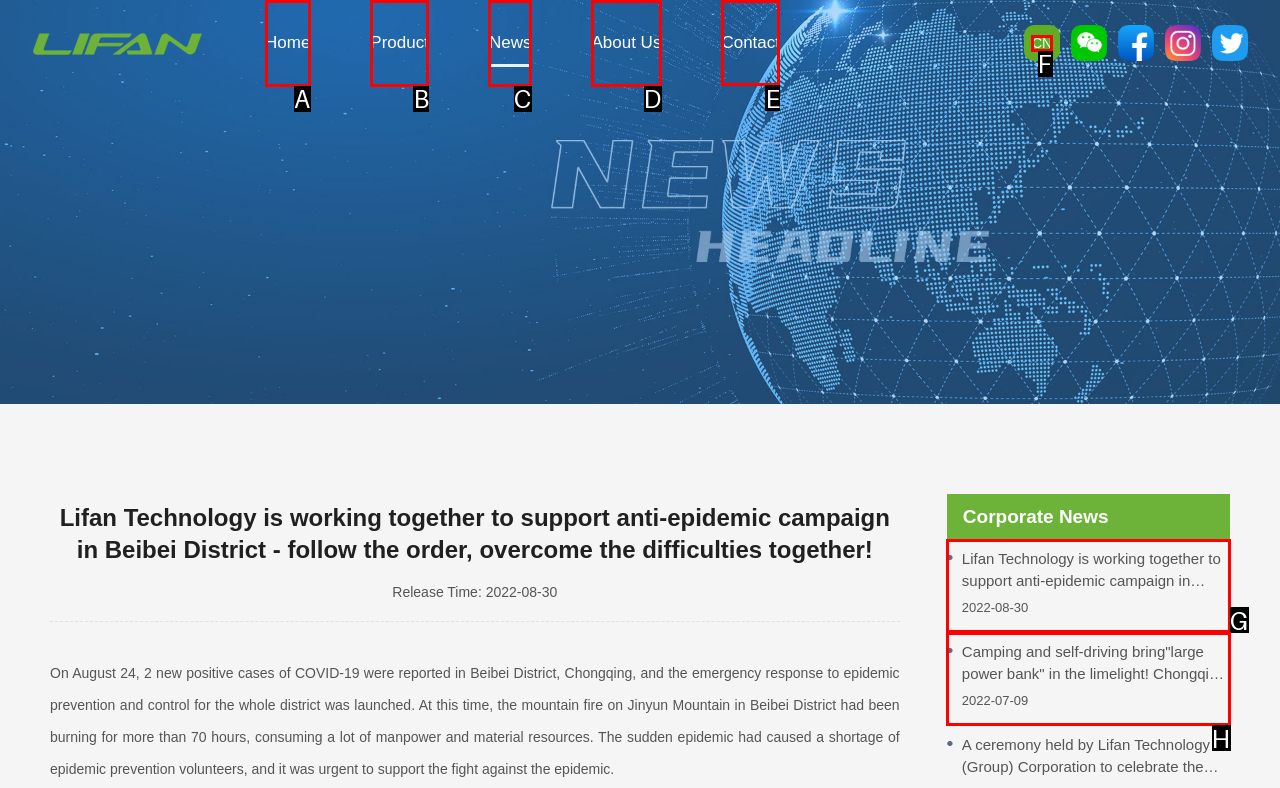Specify which HTML element I should click to complete this instruction: Click the Contact link Answer with the letter of the relevant option.

E